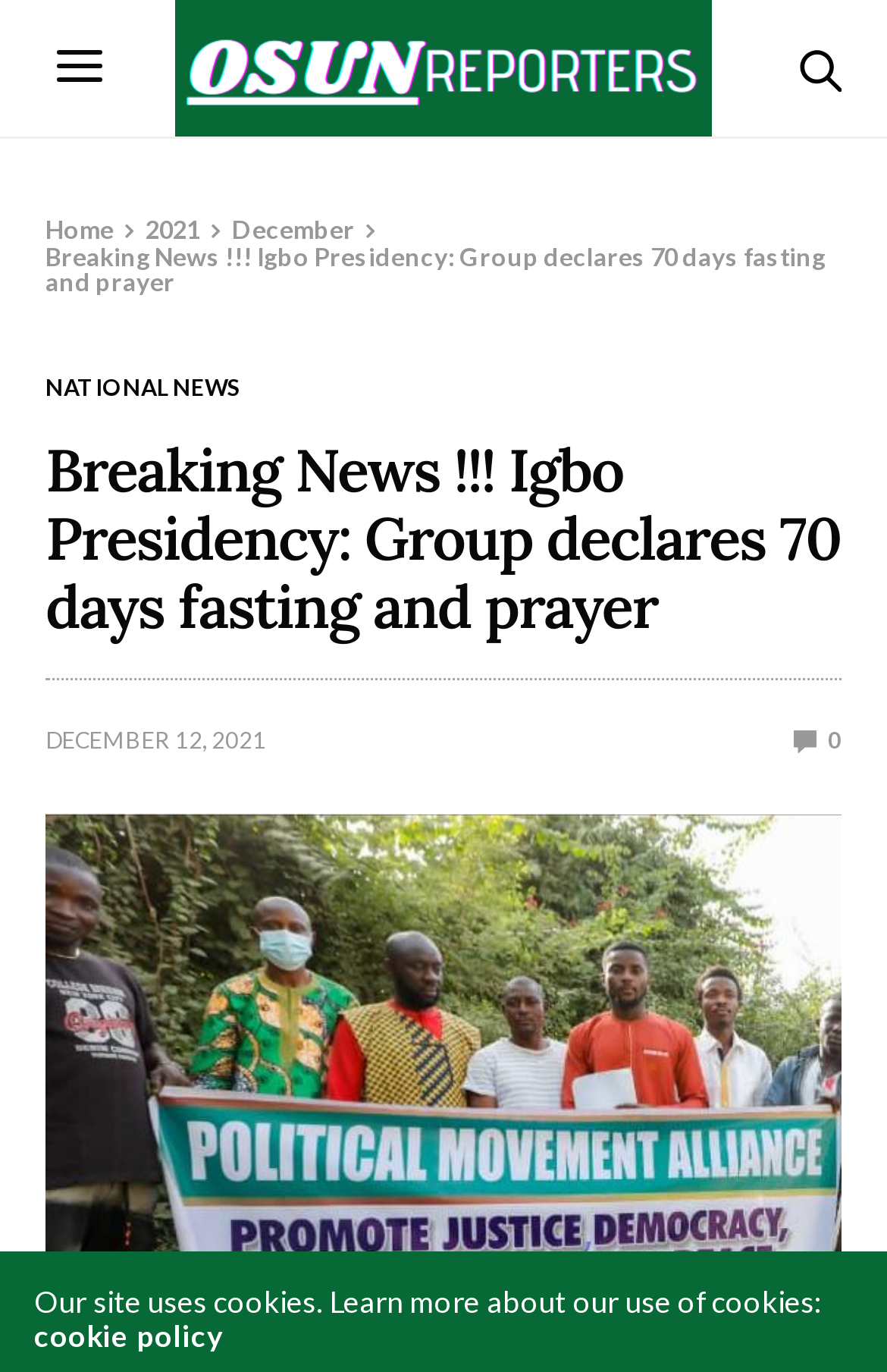Respond with a single word or phrase to the following question:
How many navigation links are in the breadcrumbs?

3